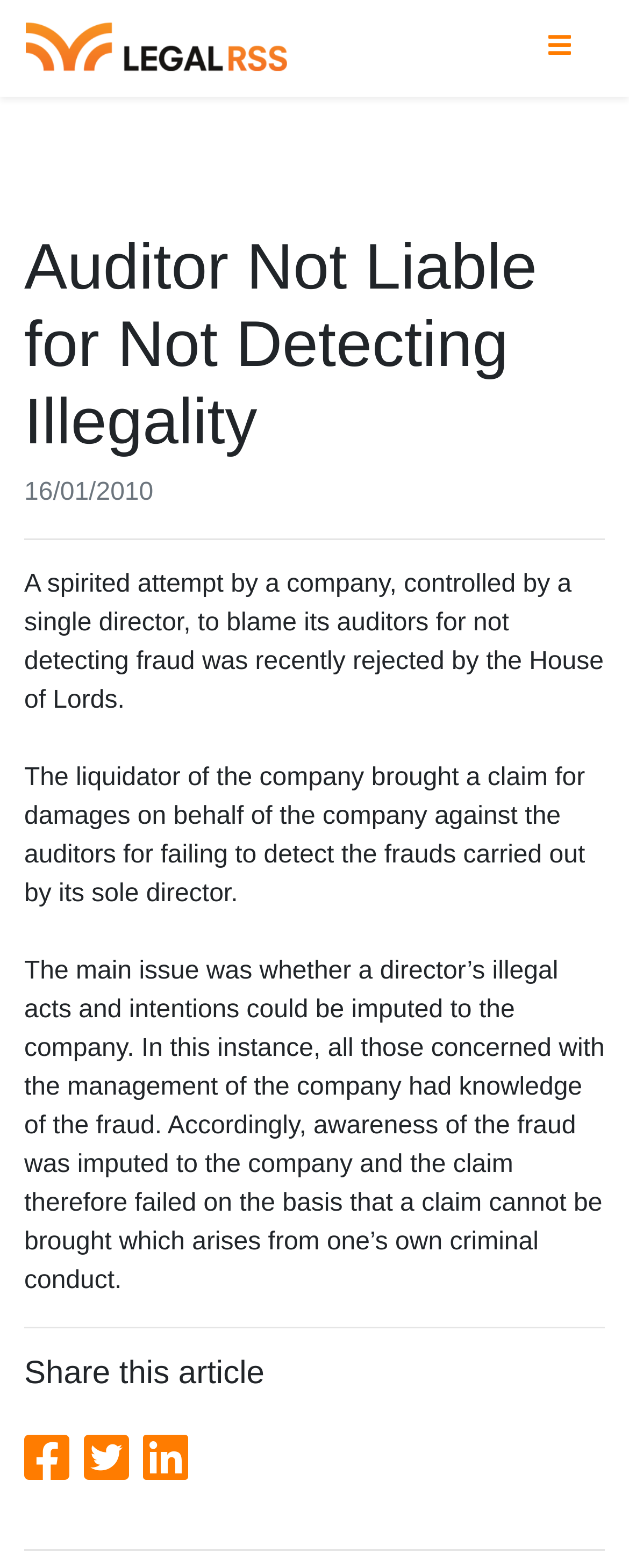Please find the top heading of the webpage and generate its text.

Auditor Not Liable for Not Detecting Illegality